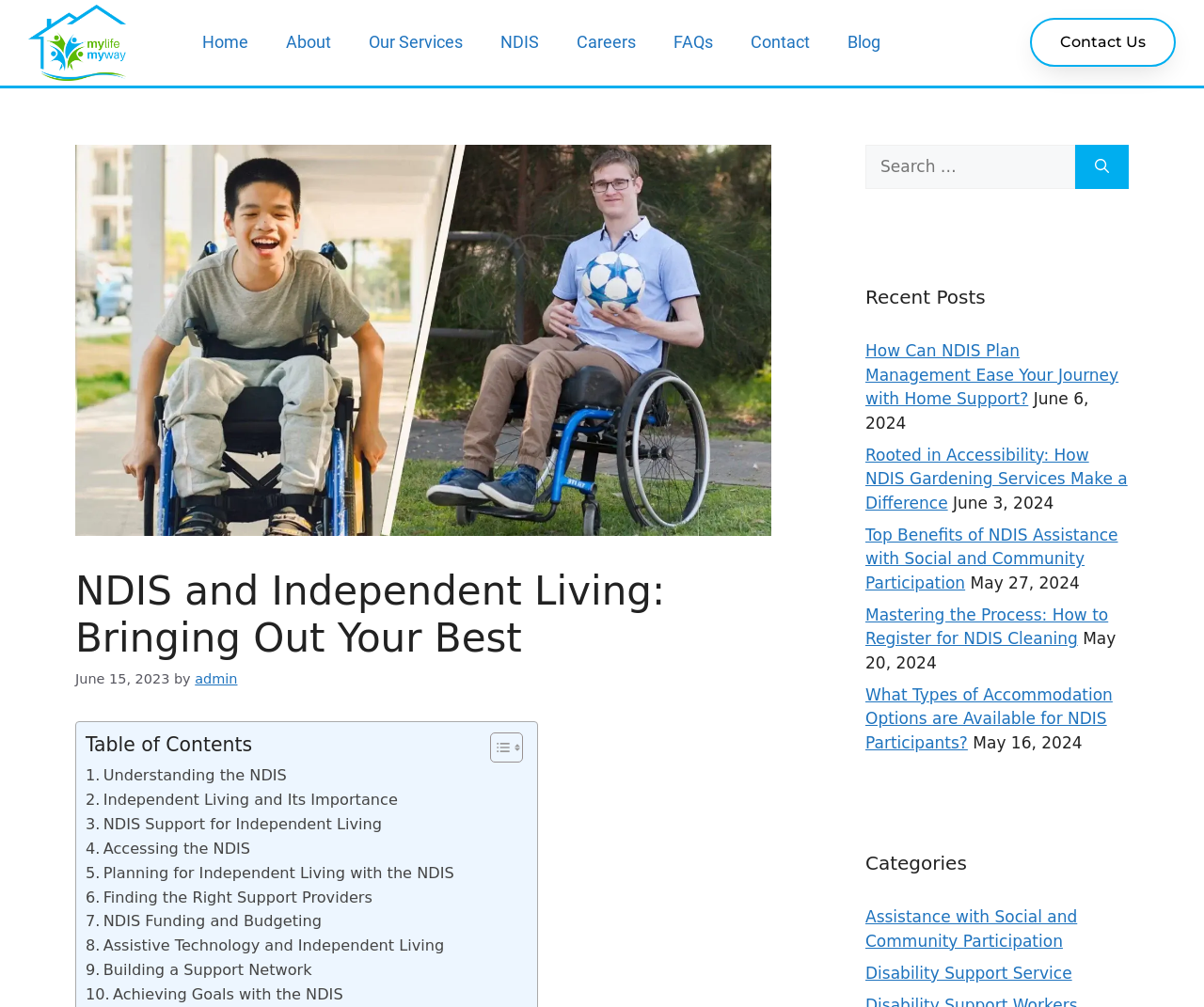Determine the bounding box for the described UI element: "parent_node: Search for: aria-label="Search"".

[0.893, 0.143, 0.938, 0.188]